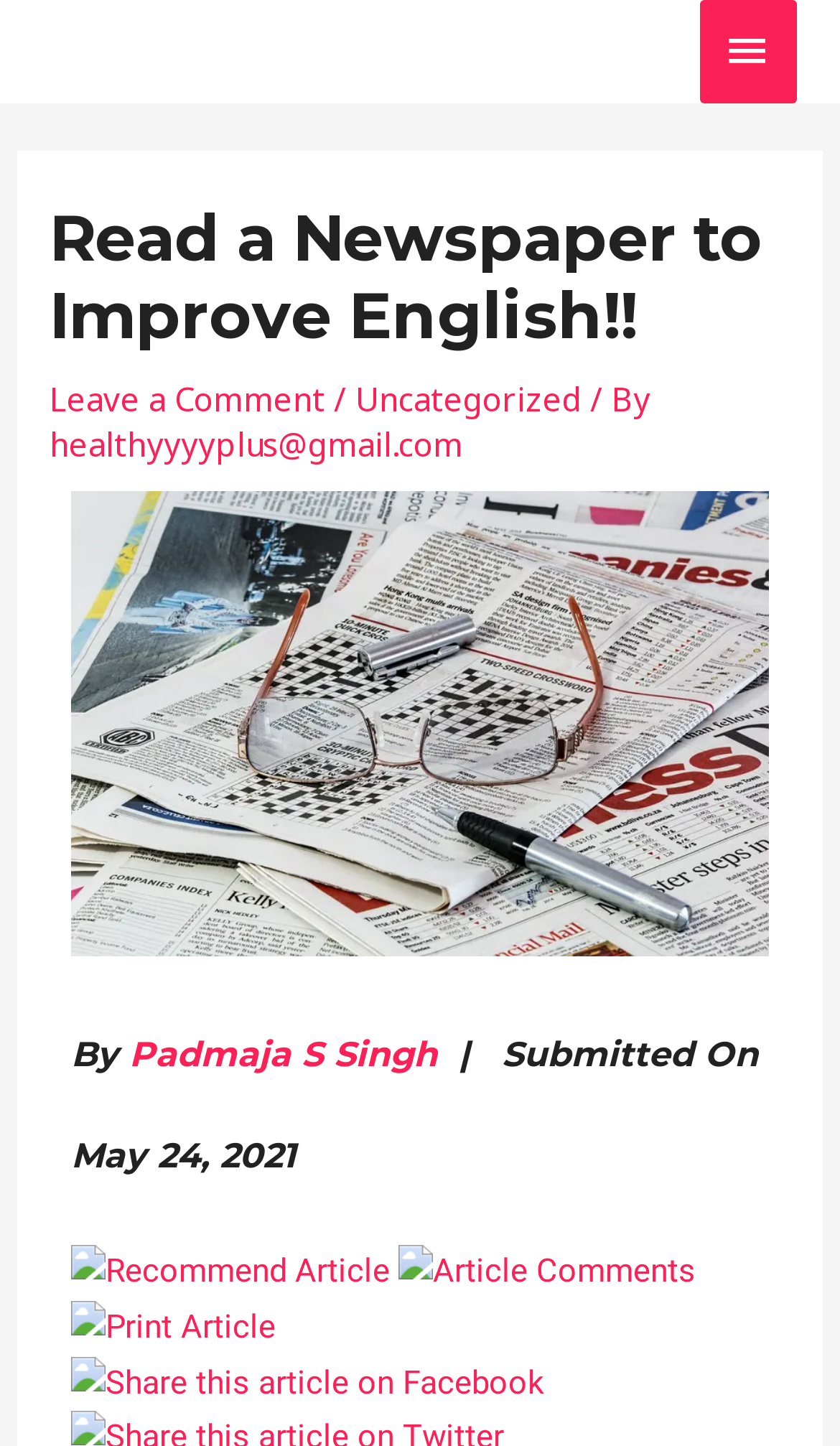Locate the coordinates of the bounding box for the clickable region that fulfills this instruction: "Leave a comment".

[0.059, 0.26, 0.387, 0.29]